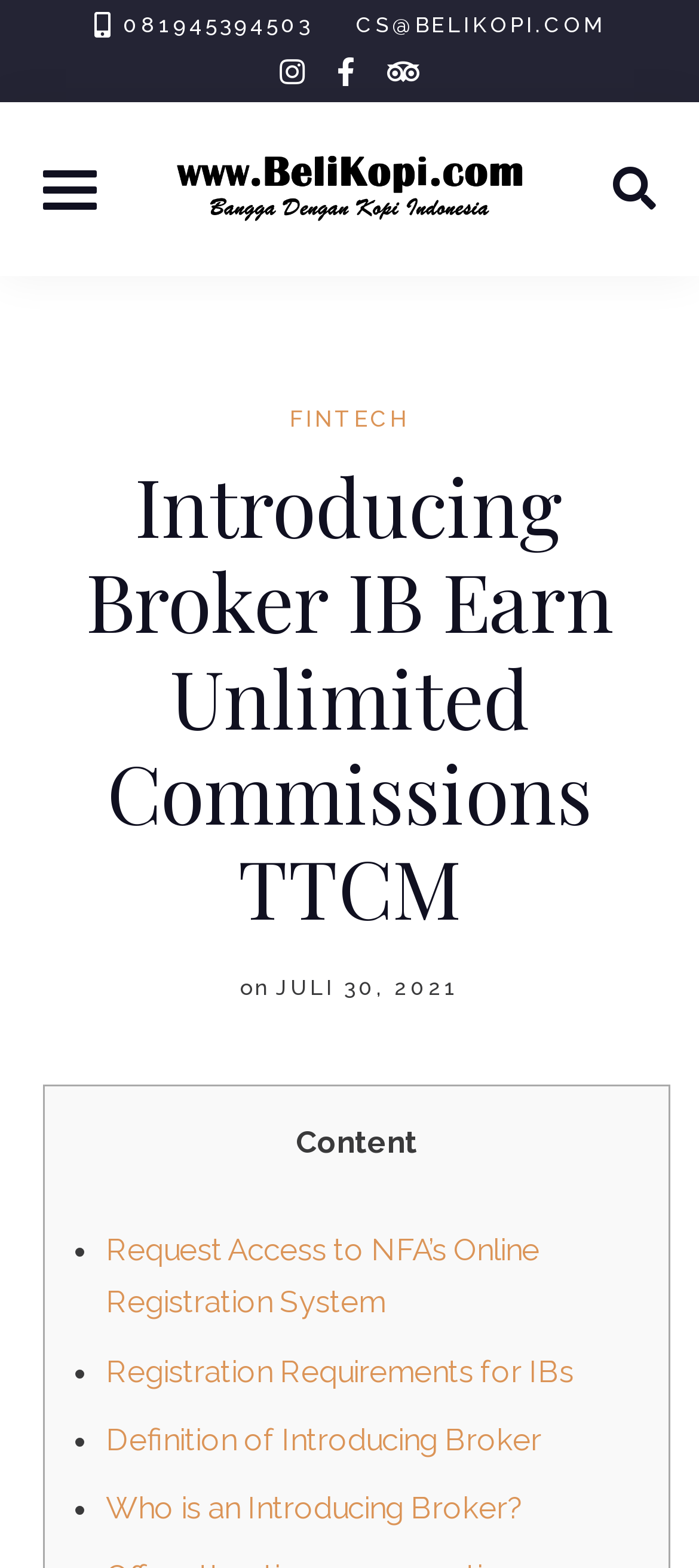Please find the bounding box coordinates of the element that must be clicked to perform the given instruction: "Go to the BeliKopi website". The coordinates should be four float numbers from 0 to 1, i.e., [left, top, right, bottom].

[0.246, 0.092, 0.754, 0.149]